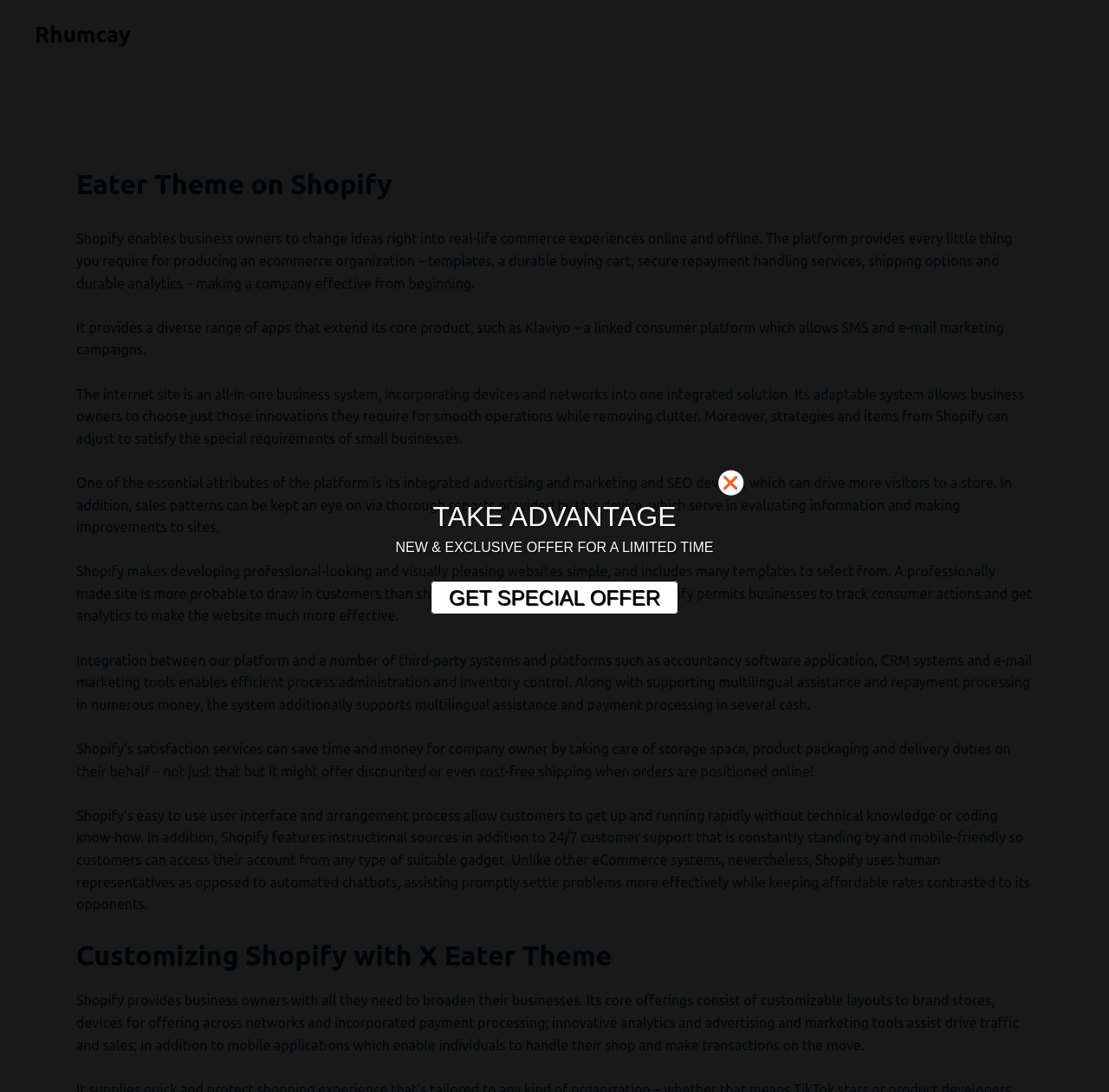Create an elaborate caption for the webpage.

The webpage is about exploring the features of the Eater theme on Shopify. At the top, there is a header with the title "Eater Theme on Shopify". Below the header, there are five paragraphs of text that describe the benefits and features of using Shopify, including its ability to provide a comprehensive ecommerce solution, its integrated marketing and SEO tools, and its customizable templates.

Following the paragraphs, there is a heading that reads "Customizing Shopify with X Eater Theme". Below this heading, there is another paragraph of text that continues to describe the features of Shopify, including its customizable layouts, devices for selling across networks, and integrated payment processing.

On the right side of the page, there is a call-to-action section with a link that reads "Rhumcay" at the top. Below this link, there are three lines of text: "TAKE ADVANTAGE", "NEW & EXCLUSIVE OFFER FOR A LIMITED TIME", and a link that reads "GET SPECIAL OFFER". This section appears to be promoting a limited-time offer related to the Eater theme on Shopify.